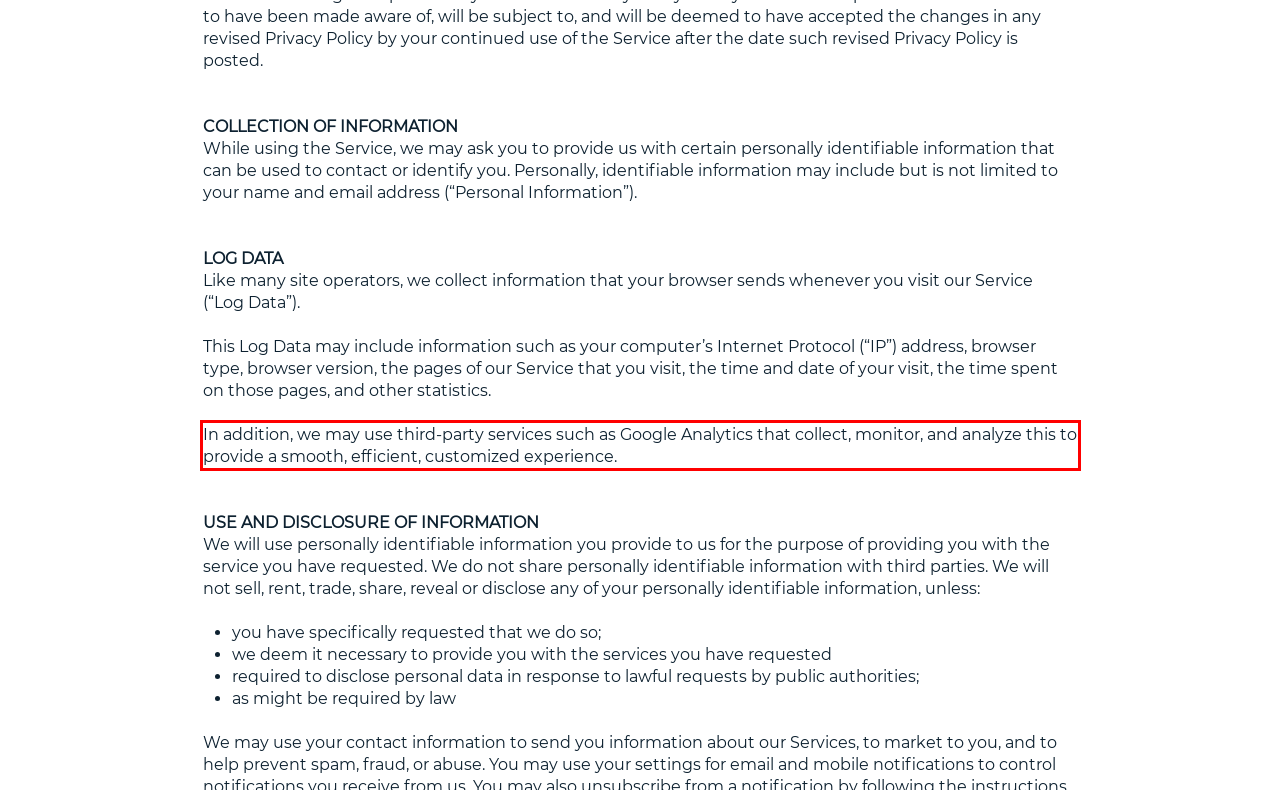Please perform OCR on the text within the red rectangle in the webpage screenshot and return the text content.

In addition, we may use third-party services such as Google Analytics that collect, monitor, and analyze this to provide a smooth, efficient, customized experience.